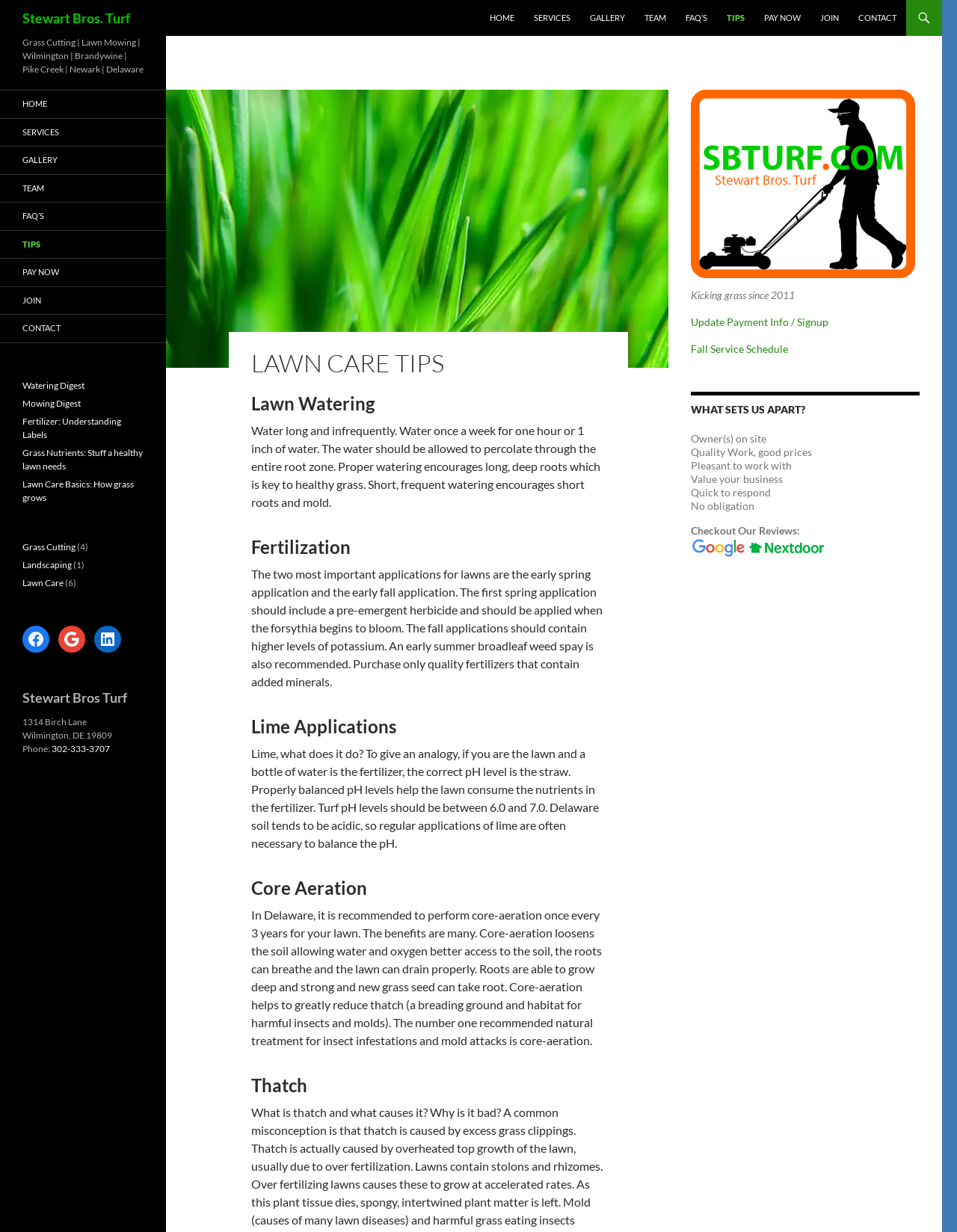Please identify the bounding box coordinates of the area that needs to be clicked to fulfill the following instruction: "Click on the 'LATEST' link."

None